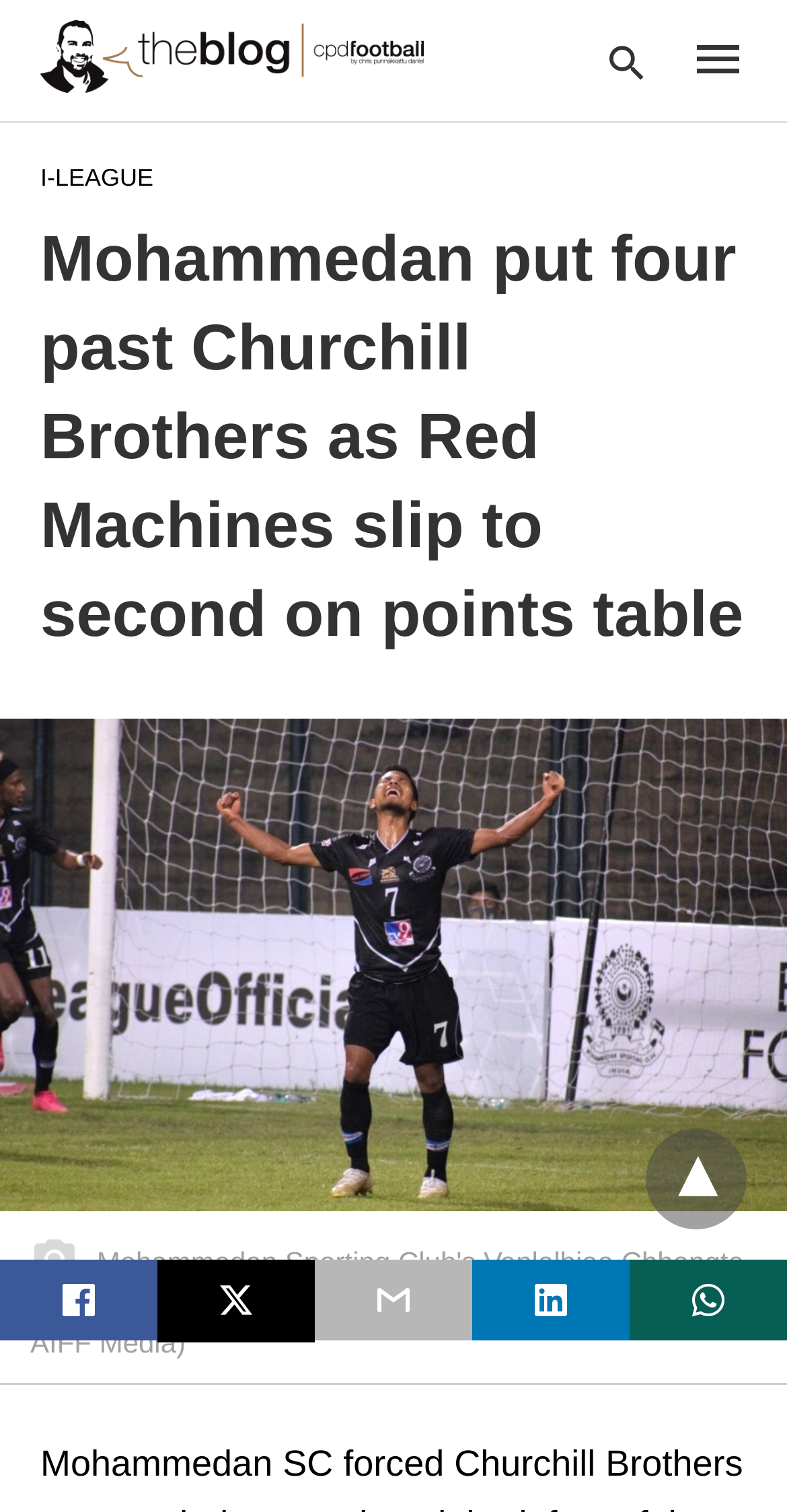Identify and provide the title of the webpage.

Mohammedan put four past Churchill Brothers as Red Machines slip to second on points table